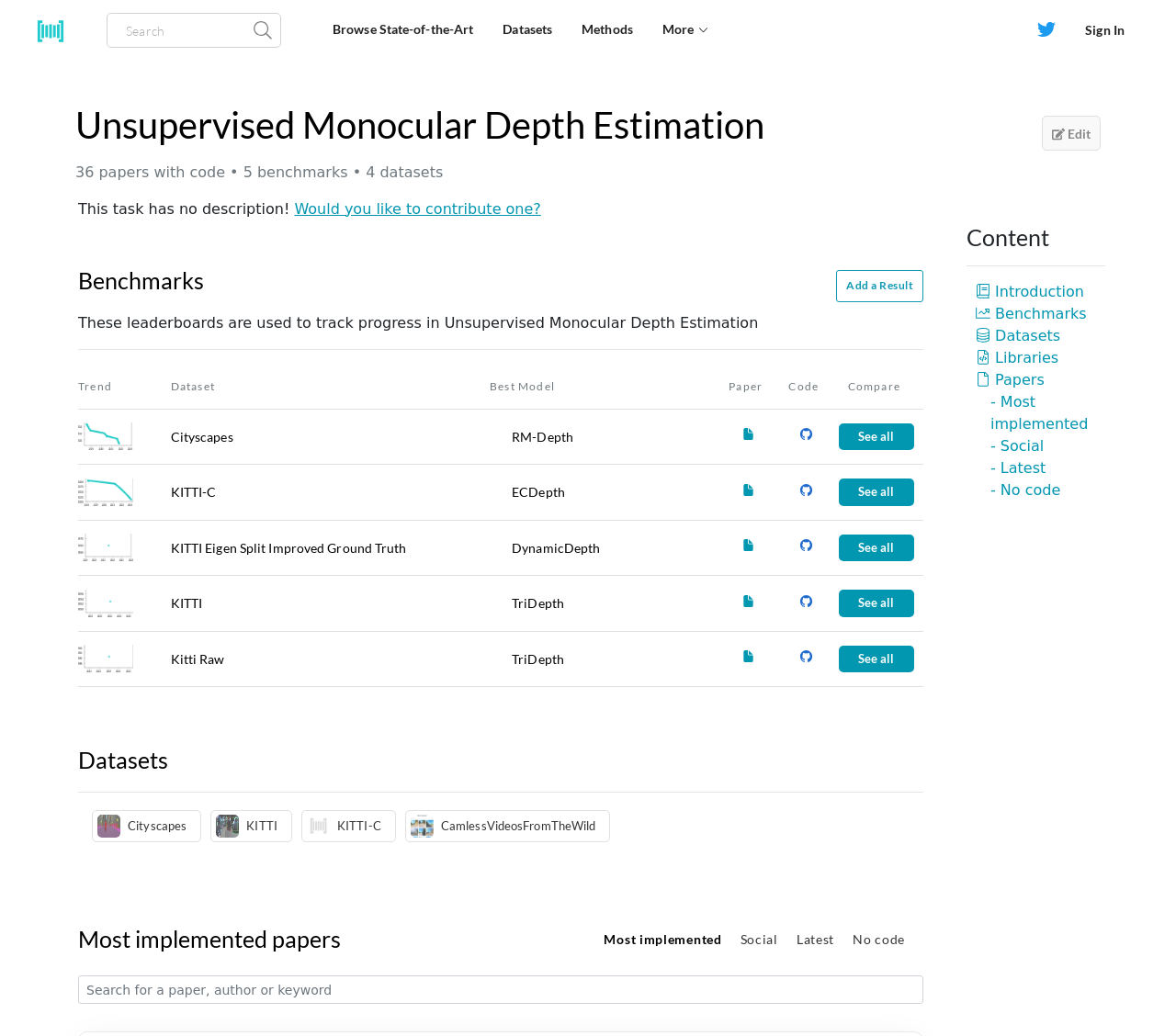What is the purpose of the 'Add a Result' button?
Using the details from the image, give an elaborate explanation to answer the question.

The 'Add a Result' button is likely used to submit a new result to the benchmarks listed on the webpage, allowing users to contribute to the tracking of progress in unsupervised monocular depth estimation.